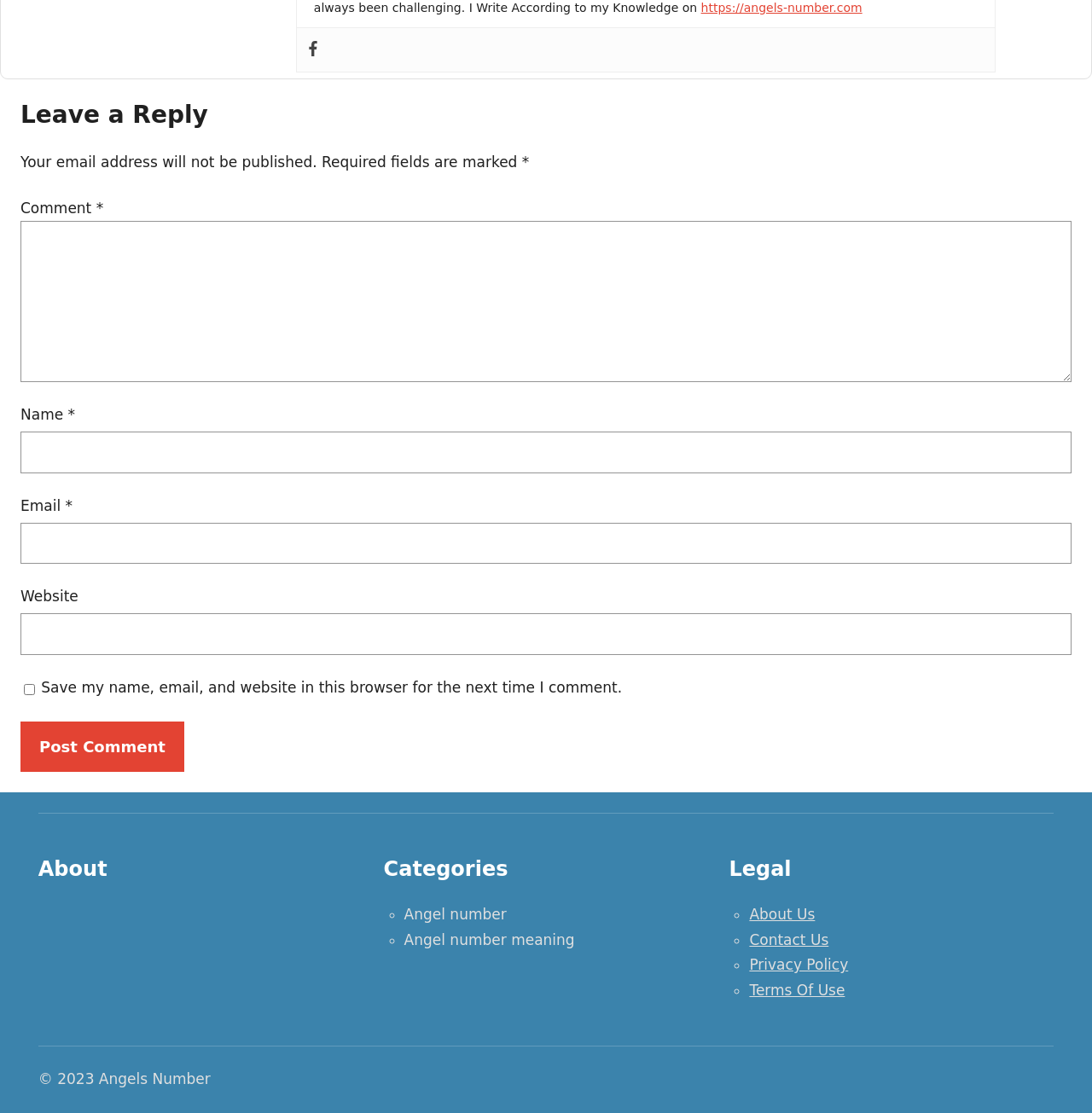Pinpoint the bounding box coordinates of the area that must be clicked to complete this instruction: "Go to Home page".

None